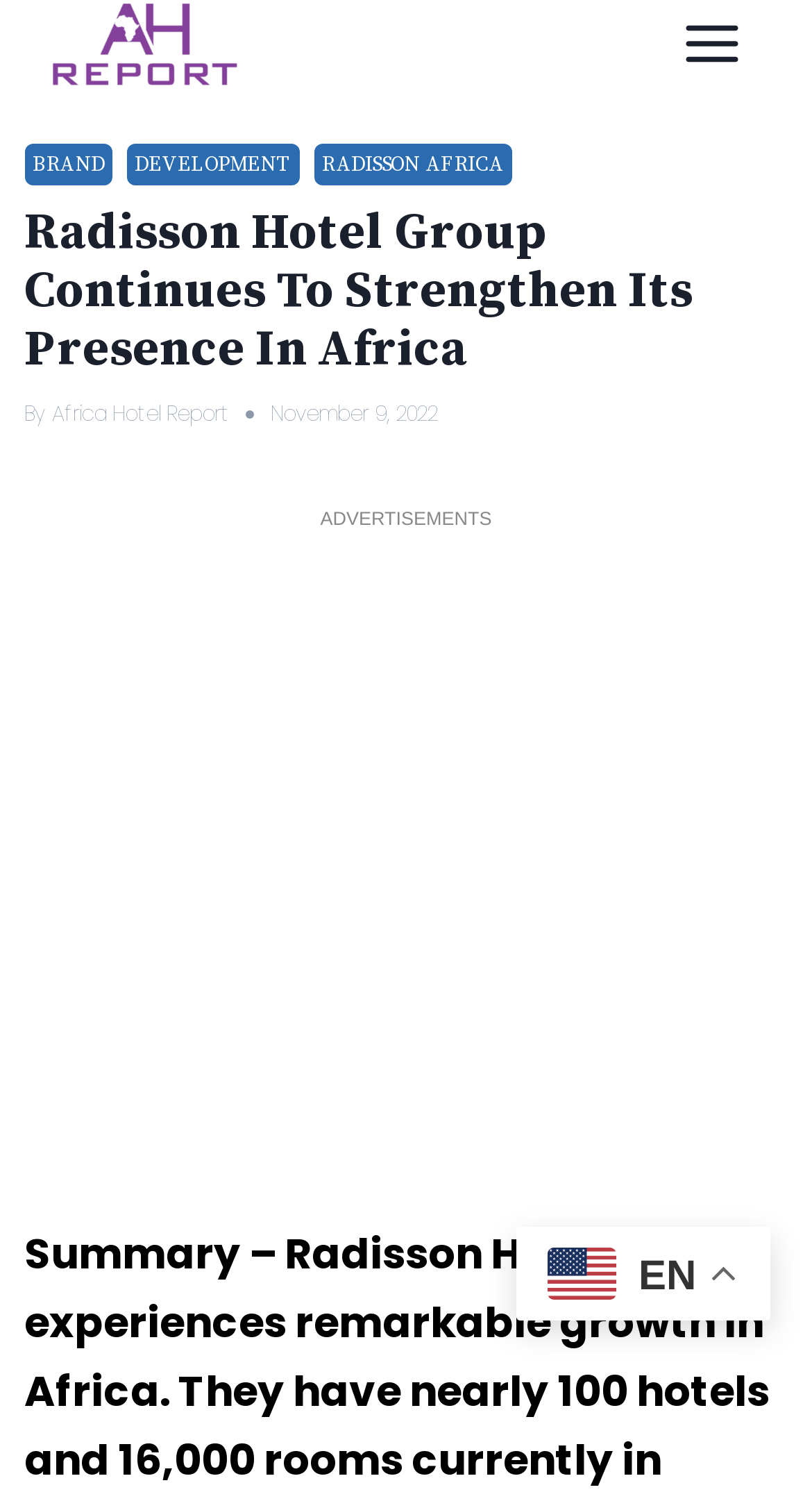Respond with a single word or phrase to the following question:
What is the date of the Africa Hotel Report?

November 9, 2022